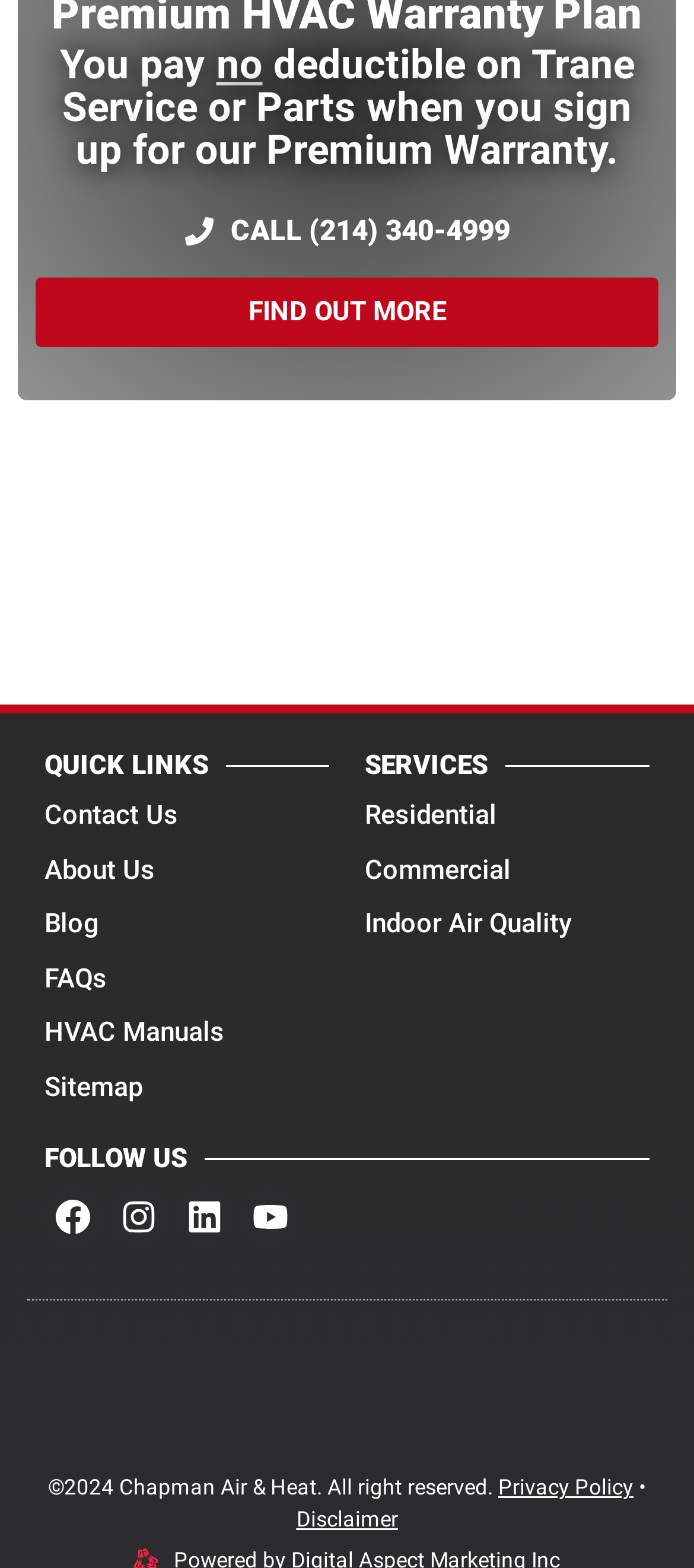Identify the bounding box for the UI element described as: "Privacy Policy". The coordinates should be four float numbers between 0 and 1, i.e., [left, top, right, bottom].

[0.718, 0.941, 0.913, 0.957]